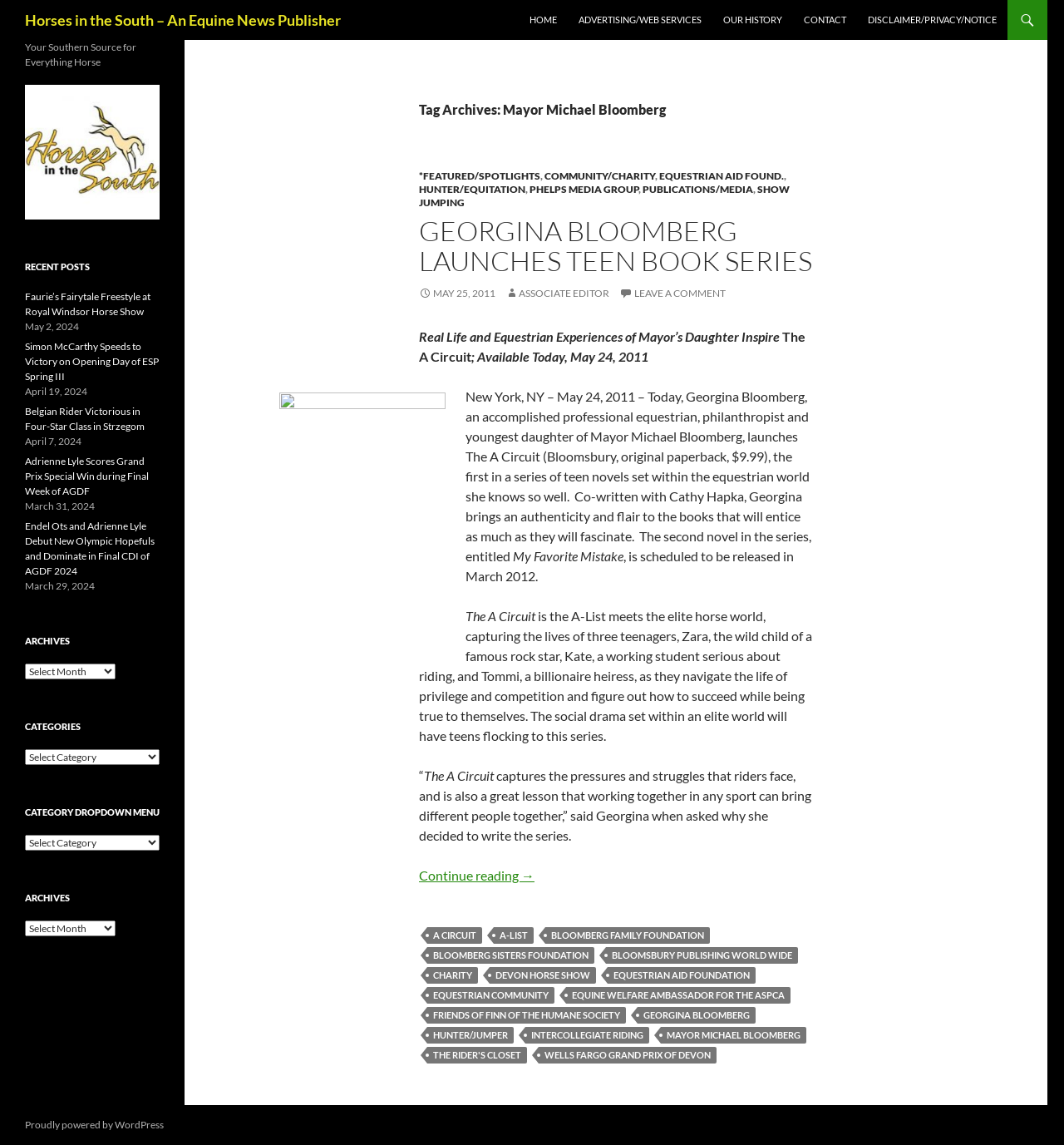Create a full and detailed caption for the entire webpage.

The webpage is about Horses in the South, an equine news publisher. At the top, there is a heading that reads "Horses in the South – An Equine News Publisher" and a link with the same text. Below this, there are five links: "HOME", "ADVERTISING/WEB SERVICES", "OUR HISTORY", "CONTACT", and "DISCLAIMER/PRIVACY/NOTICE".

The main content of the webpage is divided into two sections. On the left, there is a section with a heading "Tag Archives: Mayor Michael Bloomberg". Below this, there are several links and articles related to Georgina Bloomberg, the daughter of Mayor Michael Bloomberg, and her new book series, "The A Circuit". The articles include a brief summary of the book series, which is set in the equestrian world, and quotes from Georgina Bloomberg about her inspiration for writing the series.

On the right, there is a section with a heading "Your Southern Source for Everything Horse". Below this, there are three sections: "RECENT POSTS", "ARCHIVES", and "CATEGORIES". The "RECENT POSTS" section lists several recent news articles related to horse riding and equestrian events, with links to the full articles and the dates they were published. The "ARCHIVES" section has a dropdown menu that allows users to select a specific month and year to view archived articles. The "CATEGORIES" section also has a dropdown menu that allows users to select a specific category to view related articles.

At the bottom of the webpage, there is a footer section with several links to other websites and organizations related to horse riding and equestrian events.